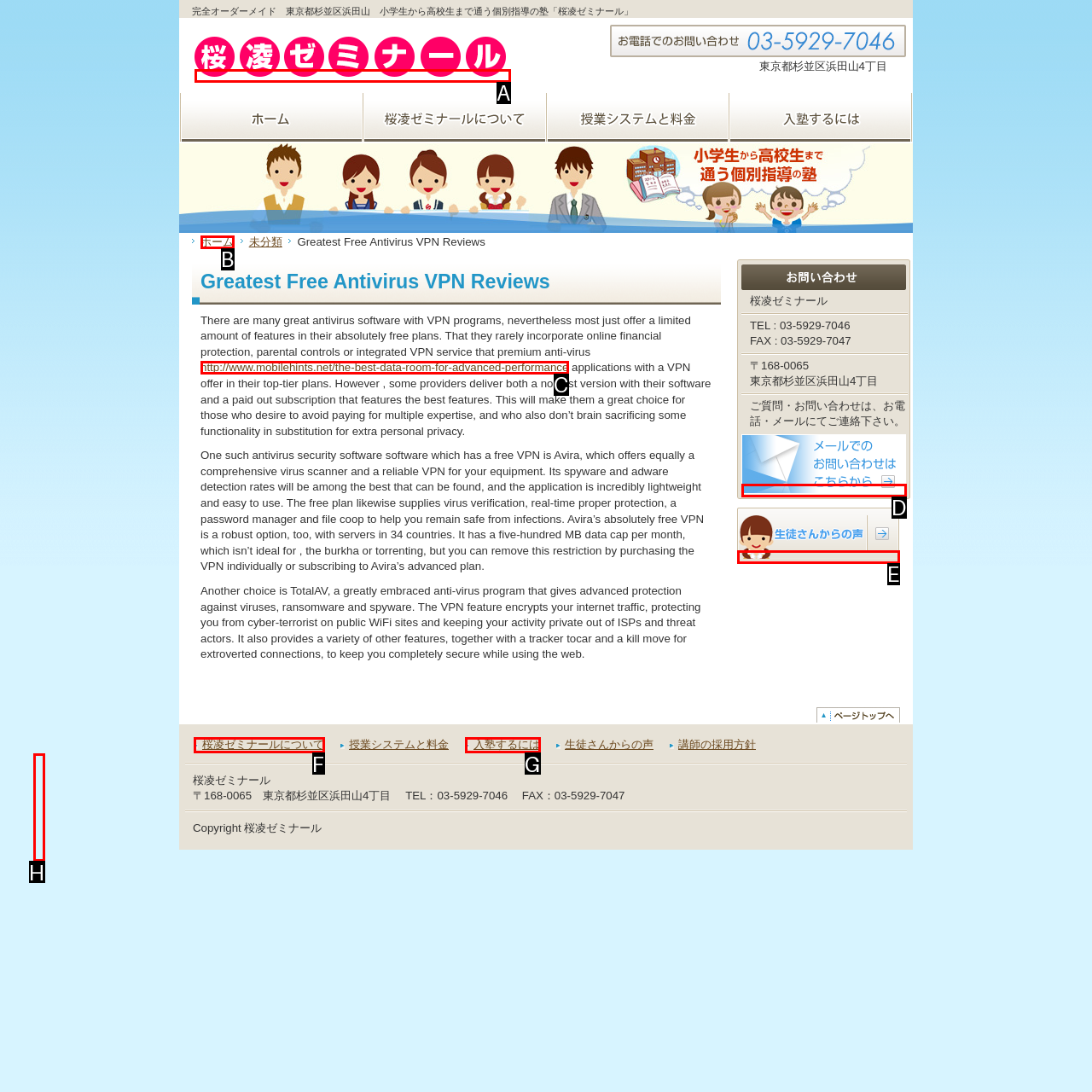Please indicate which HTML element should be clicked to fulfill the following task: Click the link to jump to the text. Provide the letter of the selected option.

H